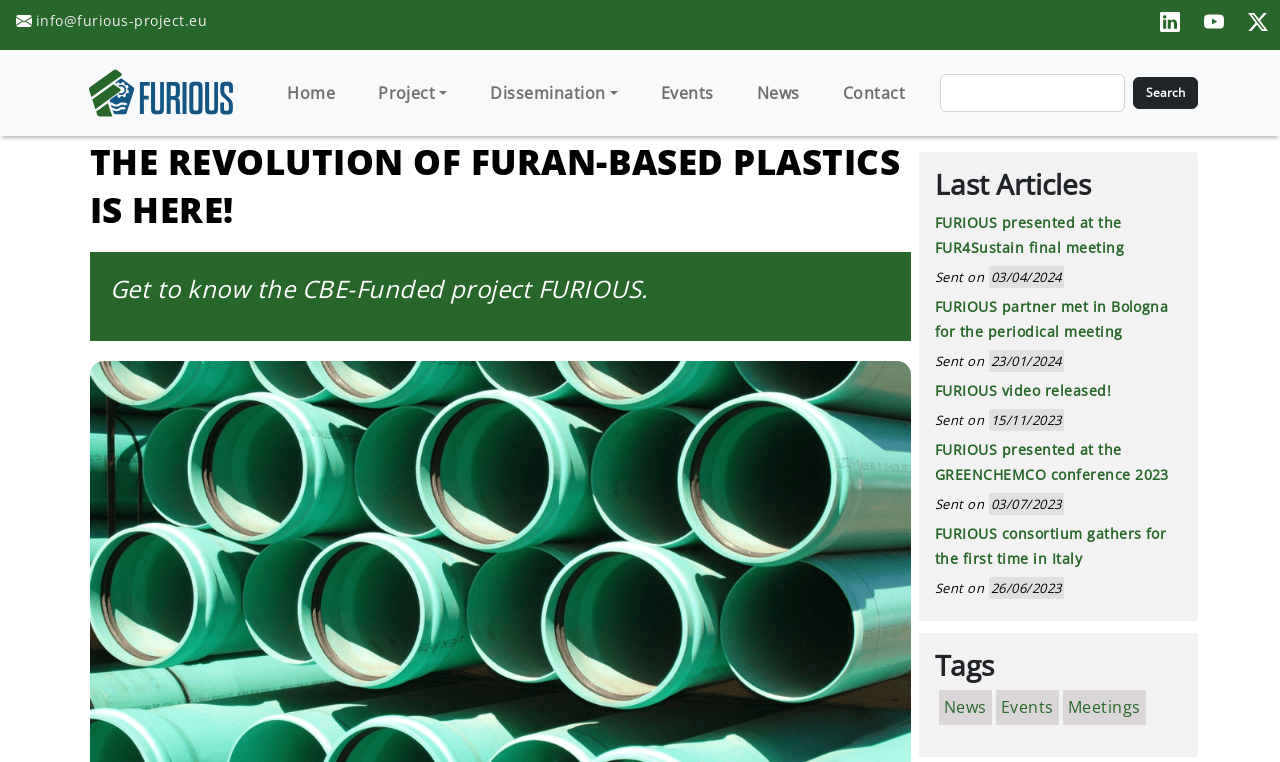Elaborate on the information and visuals displayed on the webpage.

The webpage is about the FURIOUS project, which aims to develop eco-friendly polymers based on 2,5-FDCA to replace plastics. At the top left corner, there is an email icon with the address "info@furious-project.eu" next to it. On the top right corner, there are three social media icons: Linkedin, Youtube, and Twitter.

Below the social media icons, there is a navigation menu with links to "Home", "Project", "Dissemination", "Events", "News", and "Contact". The "Project" and "Dissemination" links are buttons that can be expanded.

To the right of the navigation menu, there is a search bar with a "Search" button. Above the search bar, there is a heading that reads "THE REVOLUTION OF FURAN-BASED PLASTICS IS HERE!" followed by a brief introduction to the FURIOUS project.

Below the introduction, there is a section titled "Last Articles" that lists five news articles with their titles, dates, and a brief description. The articles are about the project's progress, meetings, and events.

At the bottom of the page, there is a section titled "Tags" with links to "News", "Events", and "Meetings".